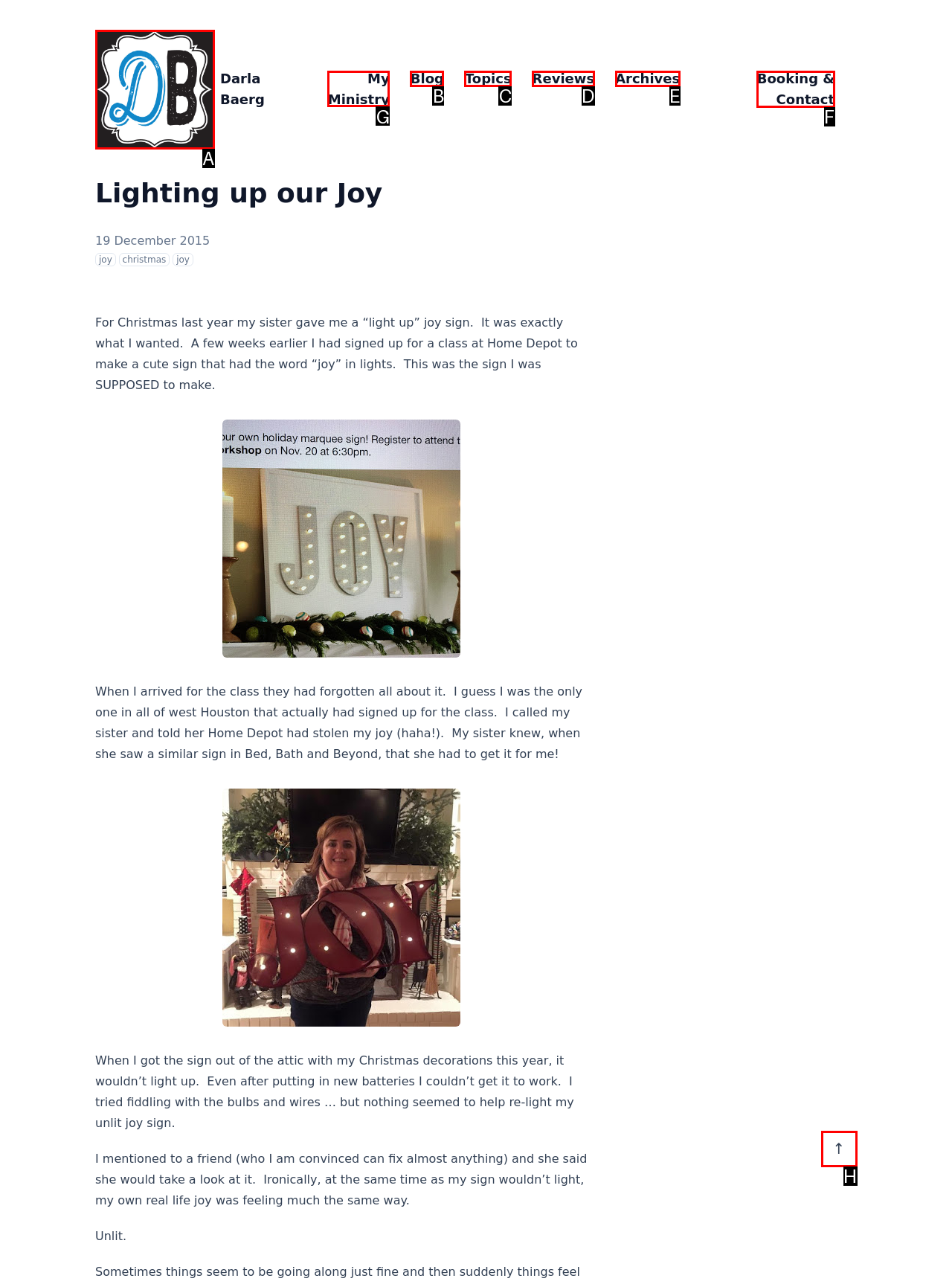Determine which letter corresponds to the UI element to click for this task: Visit the 'My Ministry' page
Respond with the letter from the available options.

G